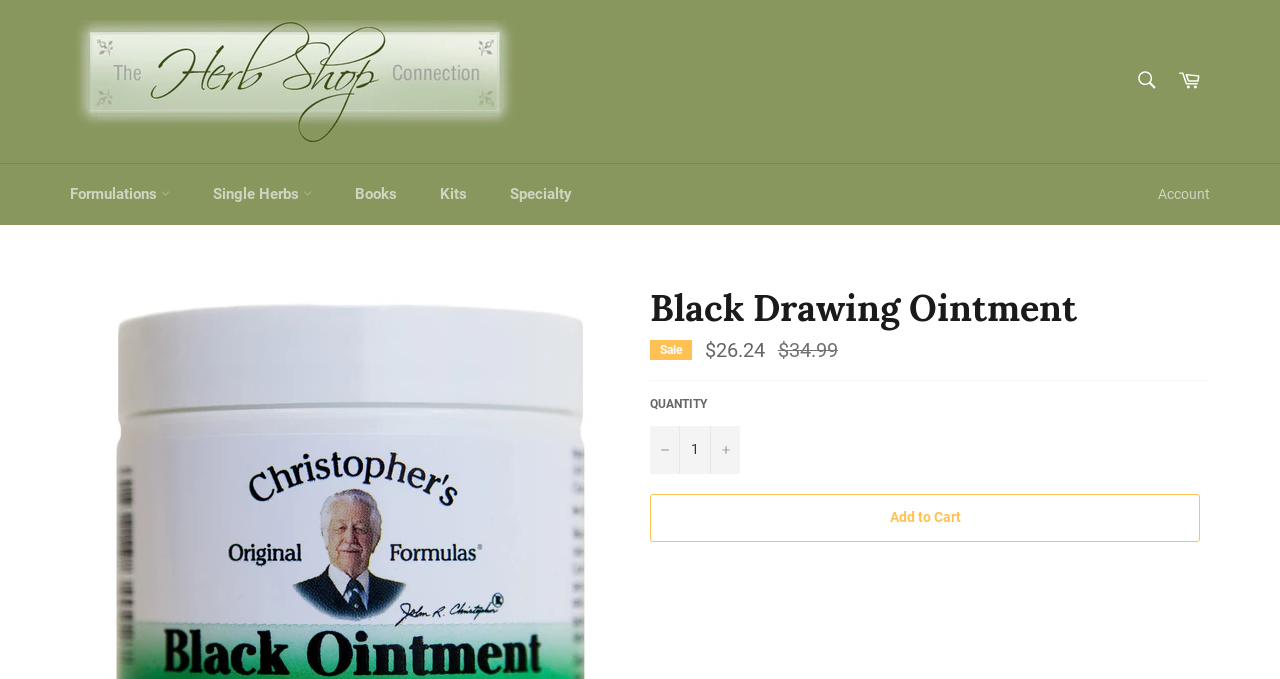How many navigation links are in the top menu?
Please respond to the question thoroughly and include all relevant details.

I found the answer by looking at the link elements on the webpage, which are part of the top menu. There are links to 'Formulations', 'Single Herbs', 'Books', 'Kits', and 'Specialty', for a total of 5 navigation links.